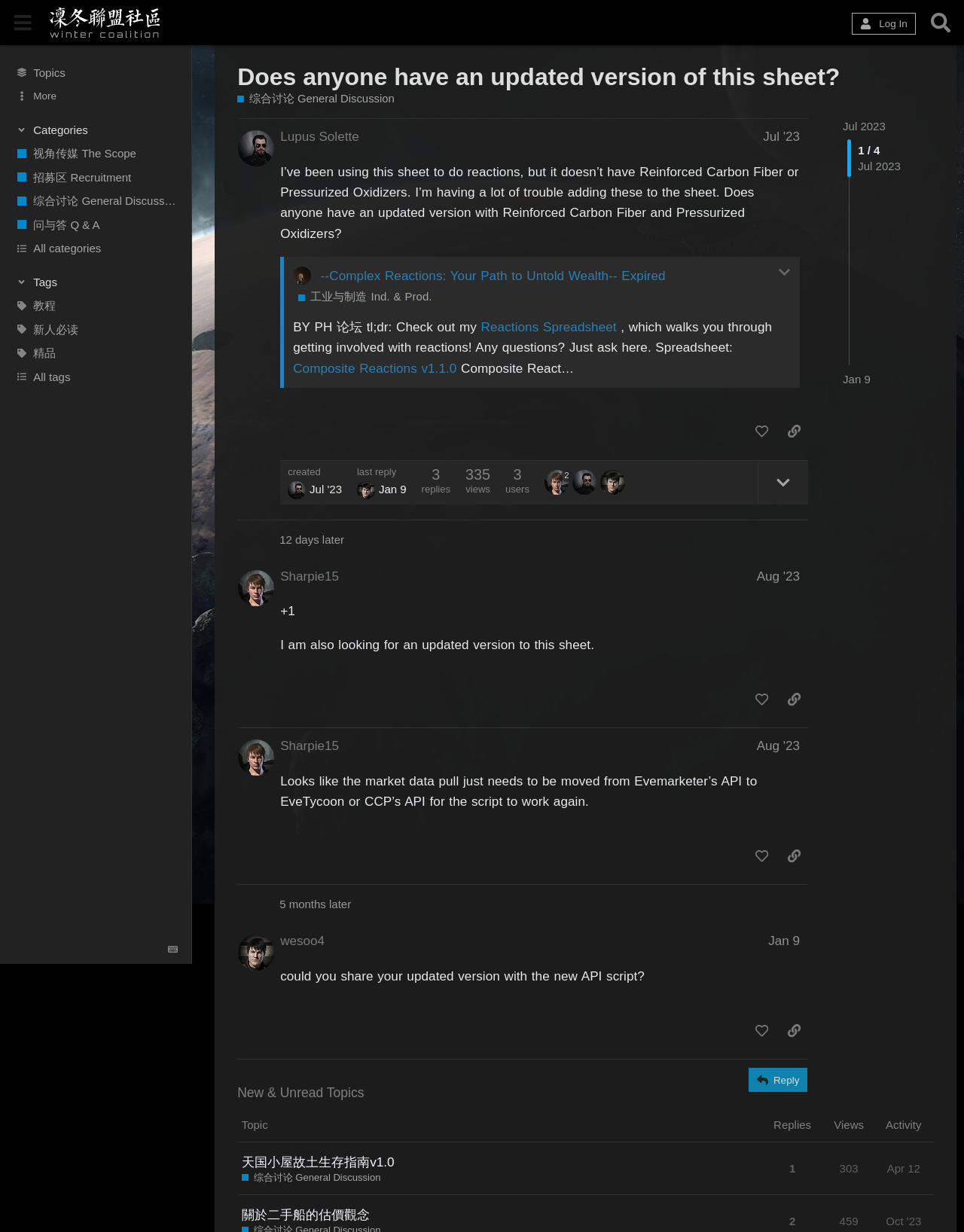What is the topic of this discussion?
Look at the screenshot and give a one-word or phrase answer.

General Discussion